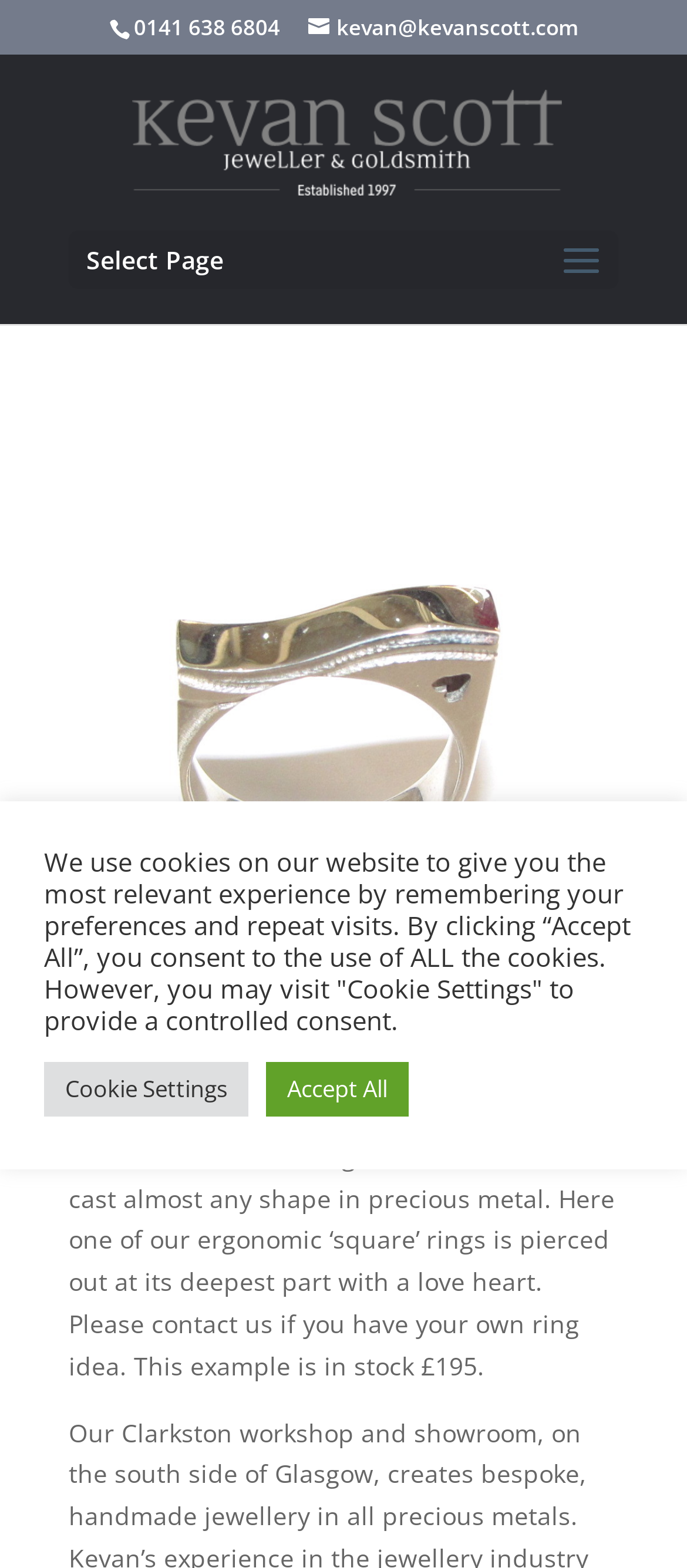Answer succinctly with a single word or phrase:
What is the price of the silver ring?

£195